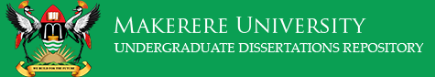What is the purpose of this section?
Please provide a detailed and thorough answer to the question.

The purpose of this section is indicated below the university's name, stating that it is an undergraduate dissertations repository, which serves as a gateway for students and researchers to access undergraduate dissertations authored by students at Makerere University.